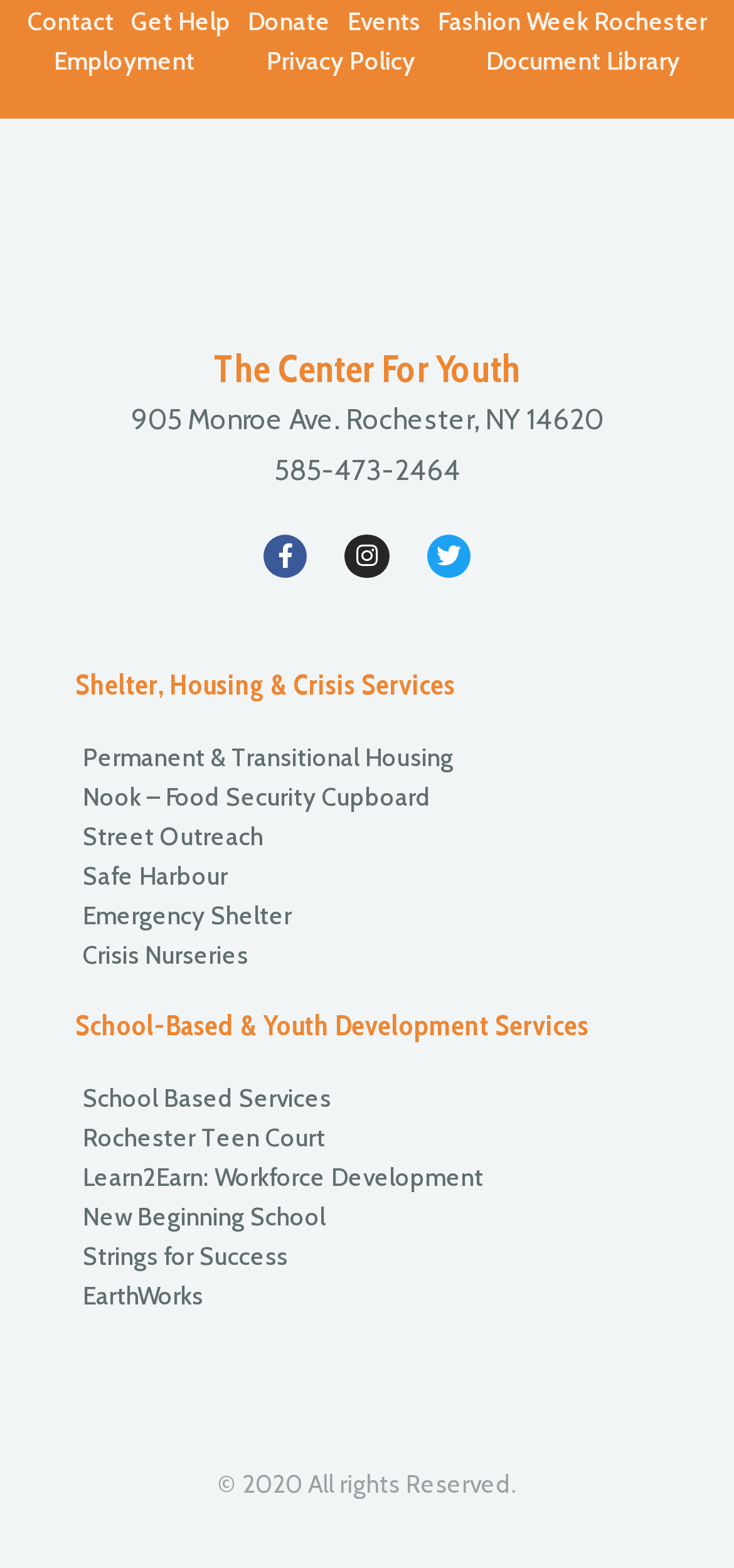What services are provided under Shelter, Housing & Crisis Services?
Use the information from the image to give a detailed answer to the question.

I looked at the link elements under the heading 'Shelter, Housing & Crisis Services' and found that there are 6 services provided, which are Permanent & Transitional Housing, Nook – Food Security Cupboard, Street Outreach, Safe Harbour, Emergency Shelter, and Crisis Nurseries.